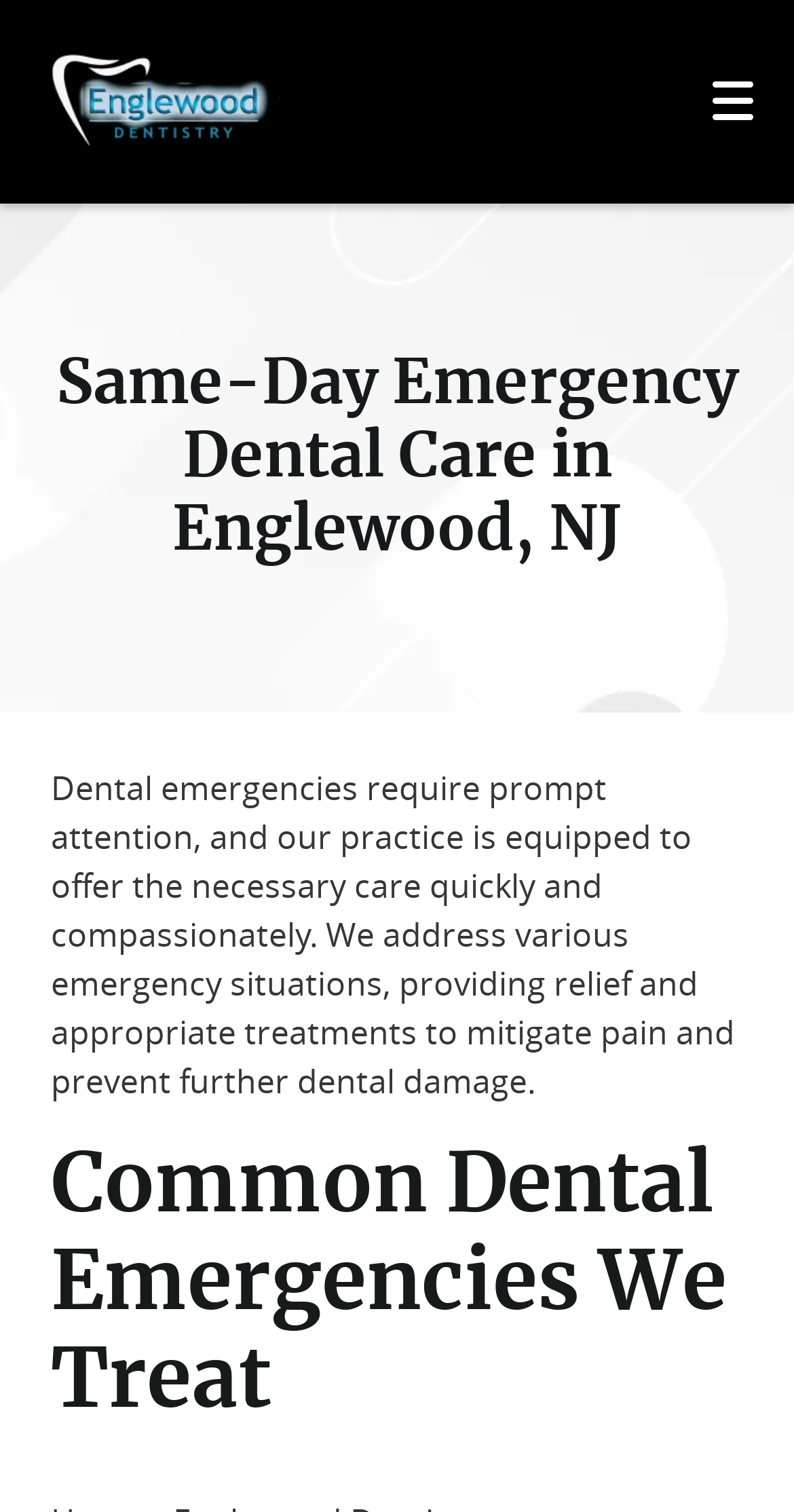Determine the bounding box coordinates for the region that must be clicked to execute the following instruction: "Get directions".

[0.331, 0.777, 0.655, 0.859]